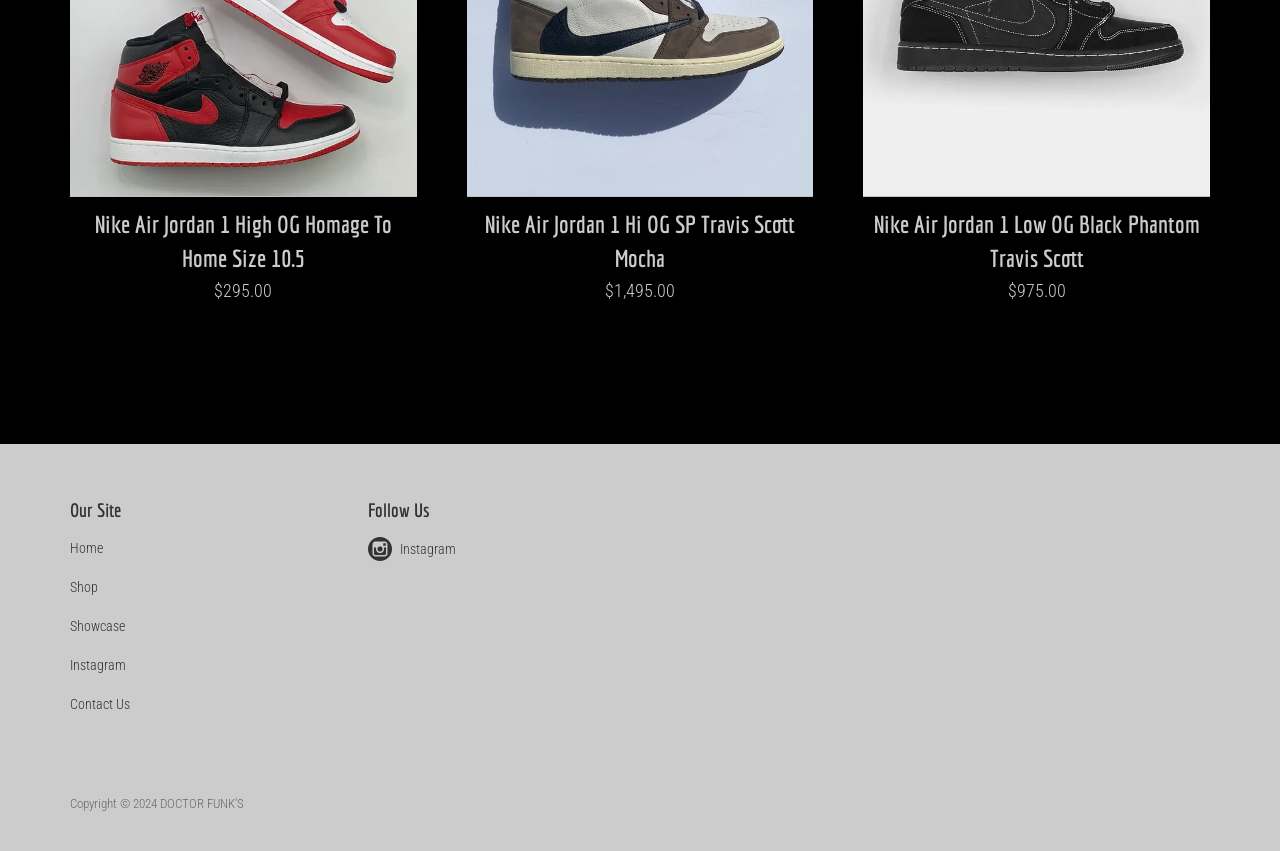Provide your answer in one word or a succinct phrase for the question: 
What is the last menu item?

Contact Us